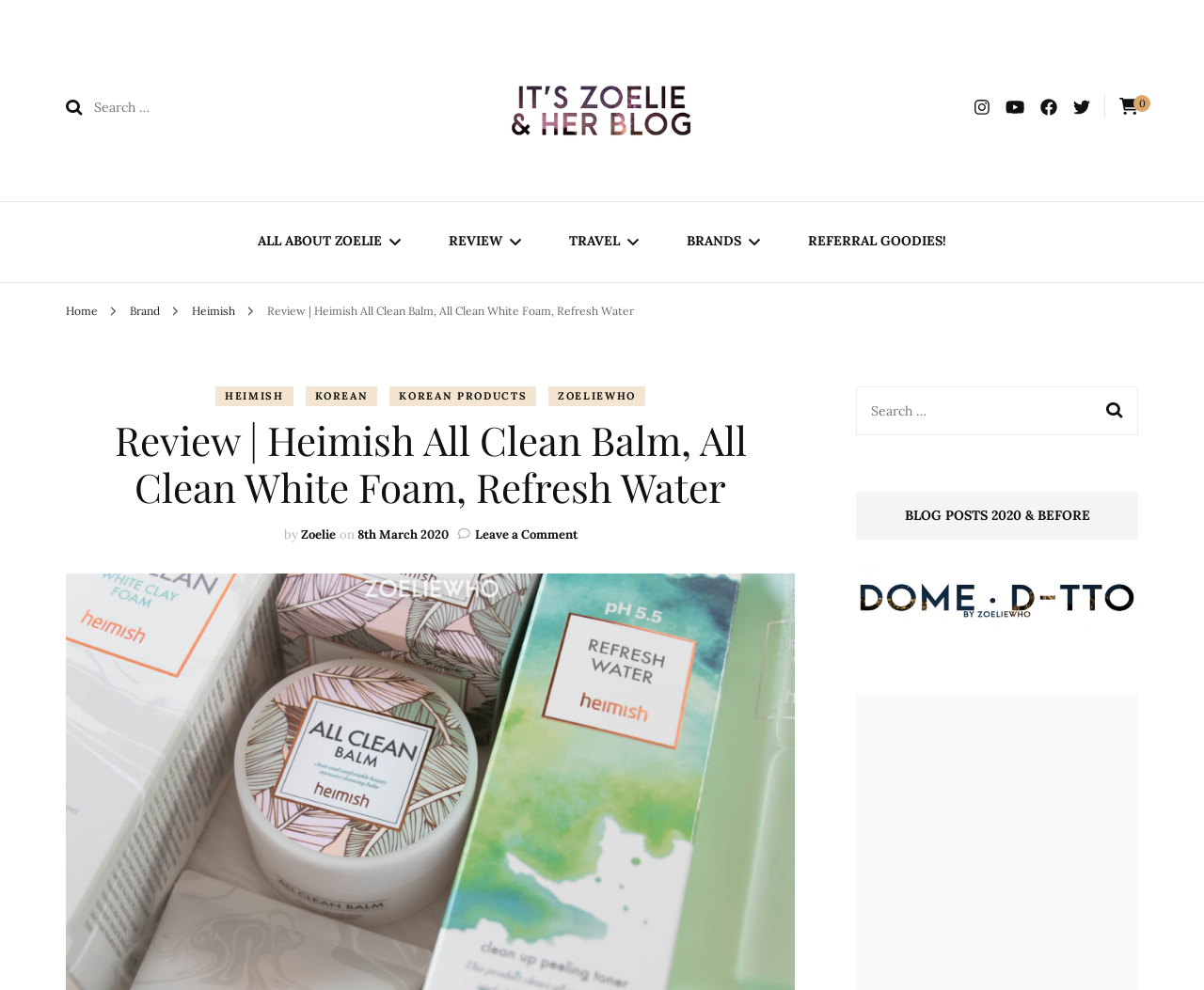Locate and extract the headline of this webpage.

Review | Heimish All Clean Balm, All Clean White Foam, Refresh Water